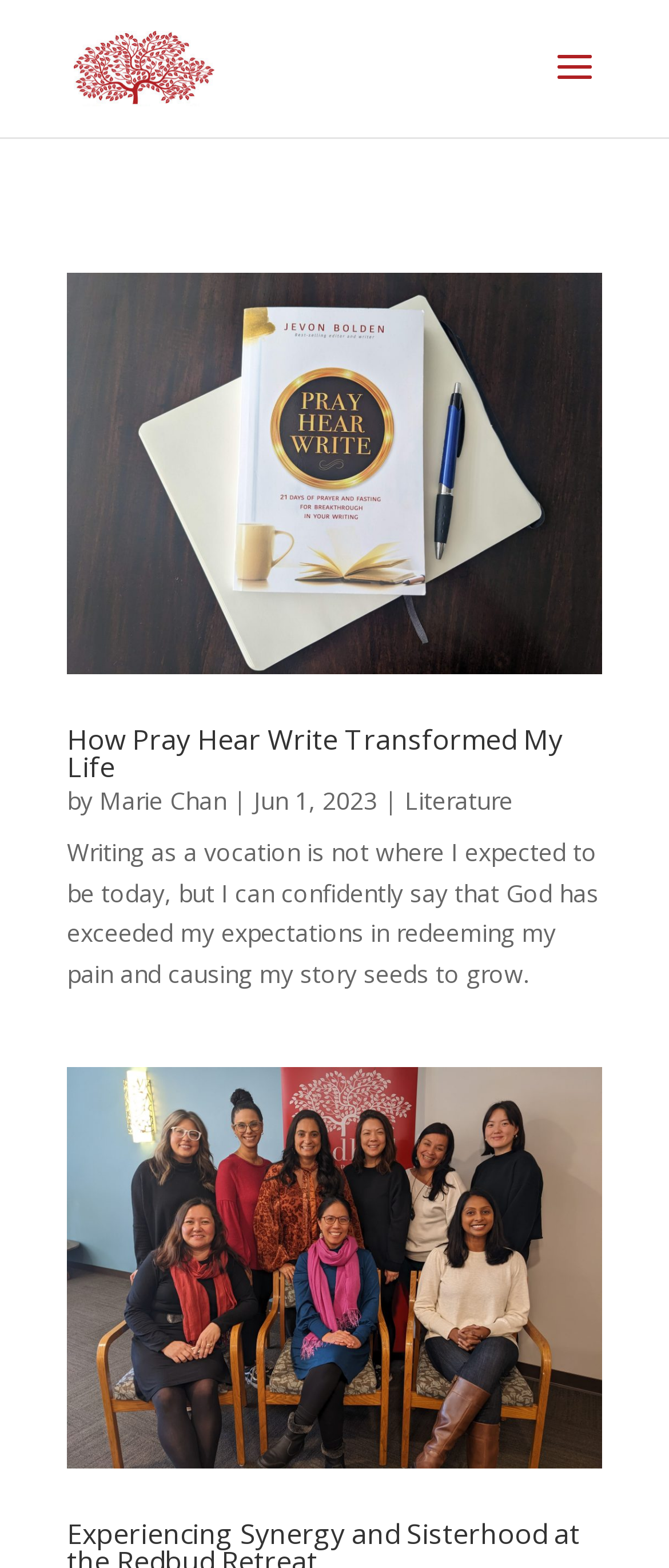Determine the bounding box coordinates for the HTML element described here: "Marie Chan".

[0.149, 0.5, 0.338, 0.521]